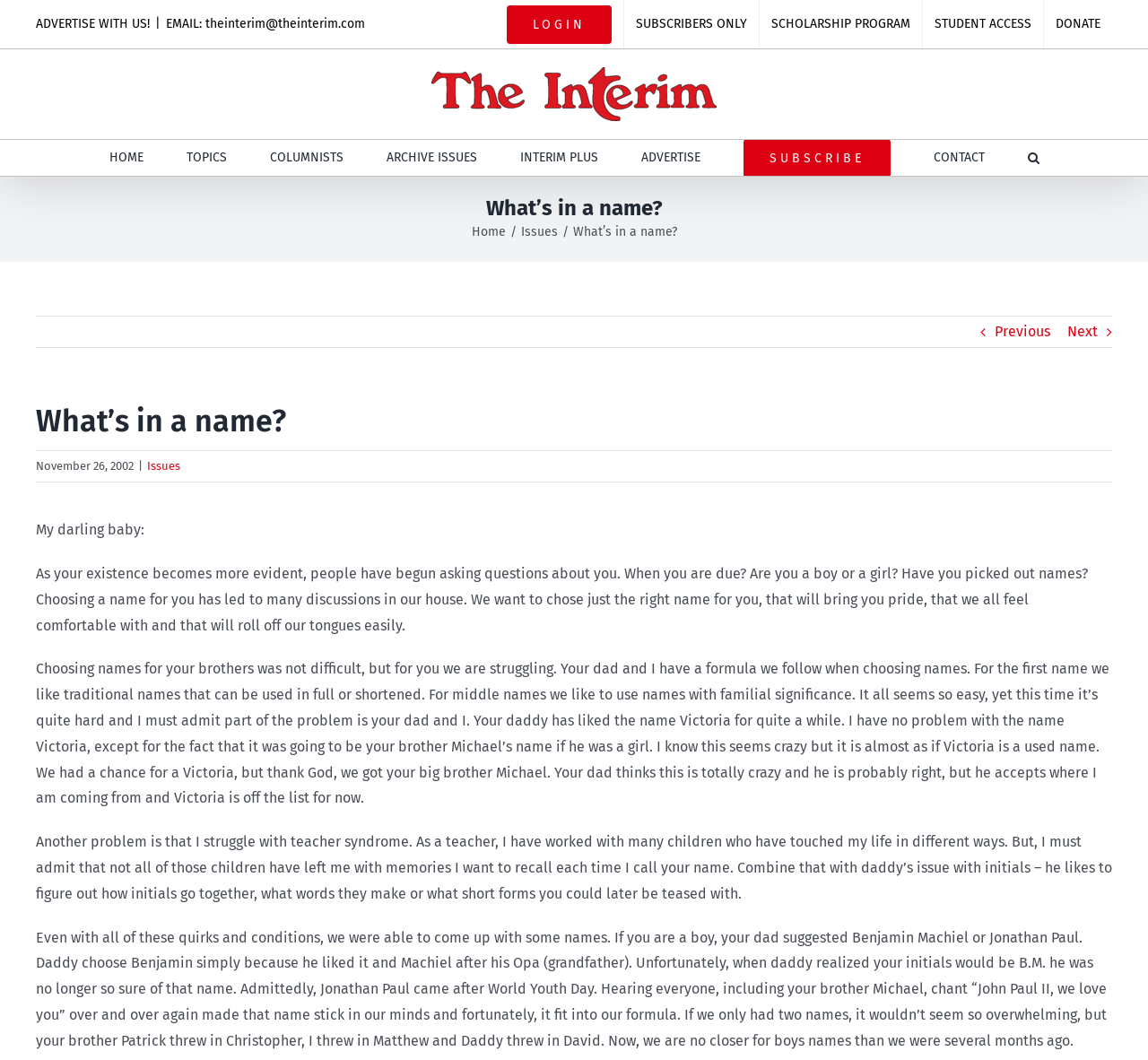Predict the bounding box of the UI element based on this description: "0 R0.00".

None